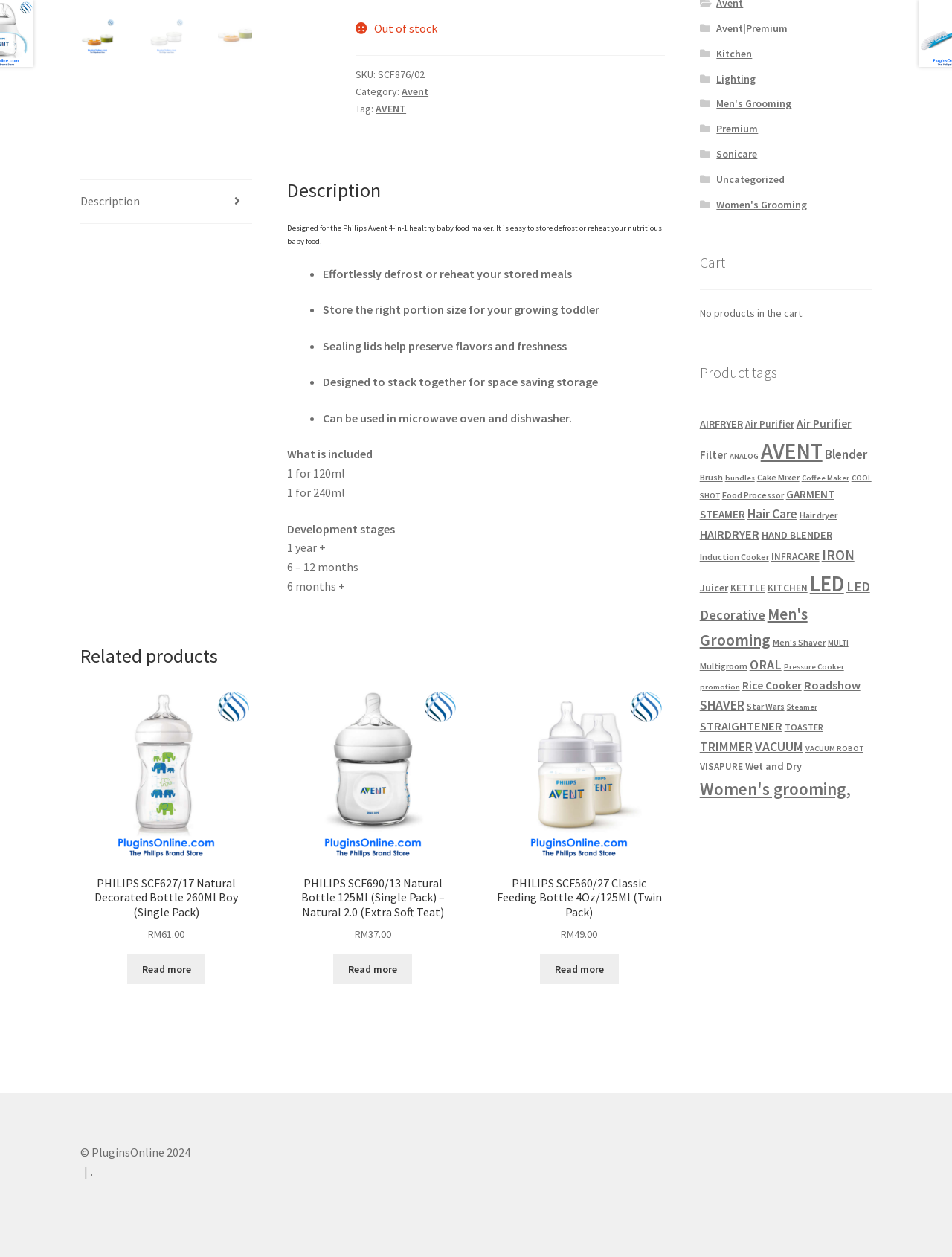Bounding box coordinates are given in the format (top-left x, top-left y, bottom-right x, bottom-right y). All values should be floating point numbers between 0 and 1. Provide the bounding box coordinate for the UI element described as: HEALTH & FITNESS

None